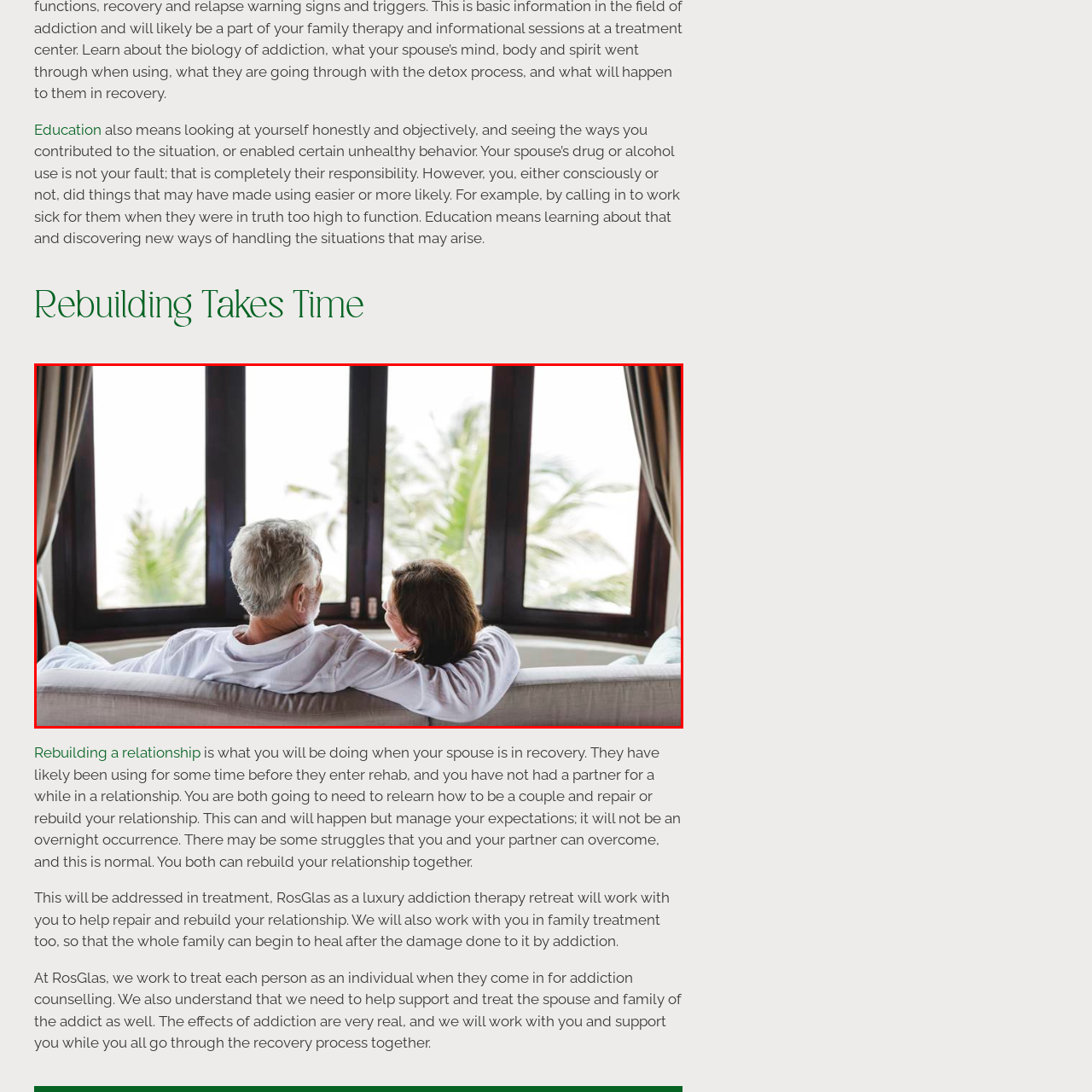Provide an elaborate description of the visual elements present in the image enclosed by the red boundary.

The image depicts a cozy moment shared between an older couple, sitting together on a soft couch in a spacious living area. They are positioned side by side, with the man resting his back against the arm of the couch, while the woman leans in towards him, creating an intimate atmosphere. Large windows behind them frame a view of lush palm trees outside, hinting at a tranquil and warm environment. This setting reflects themes of connection and support, emphasizing the importance of rebuilding relationships, especially during challenging times. Such moments are crucial when navigating the complexities of recovery, as the couple seeks to strengthen their bond and heal together.